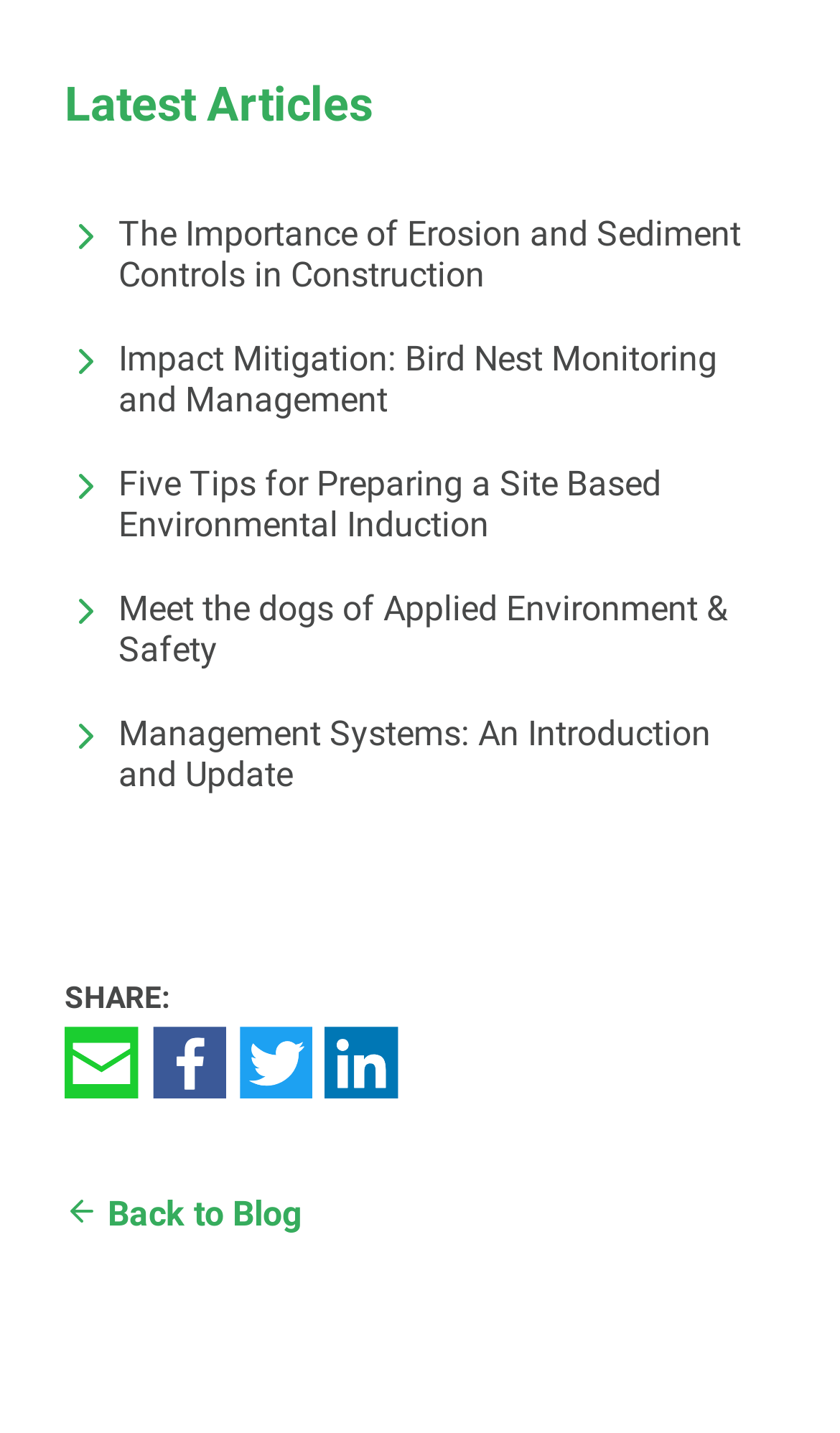Locate the bounding box of the UI element described by: "Share via email" in the given webpage screenshot.

[0.077, 0.714, 0.167, 0.767]